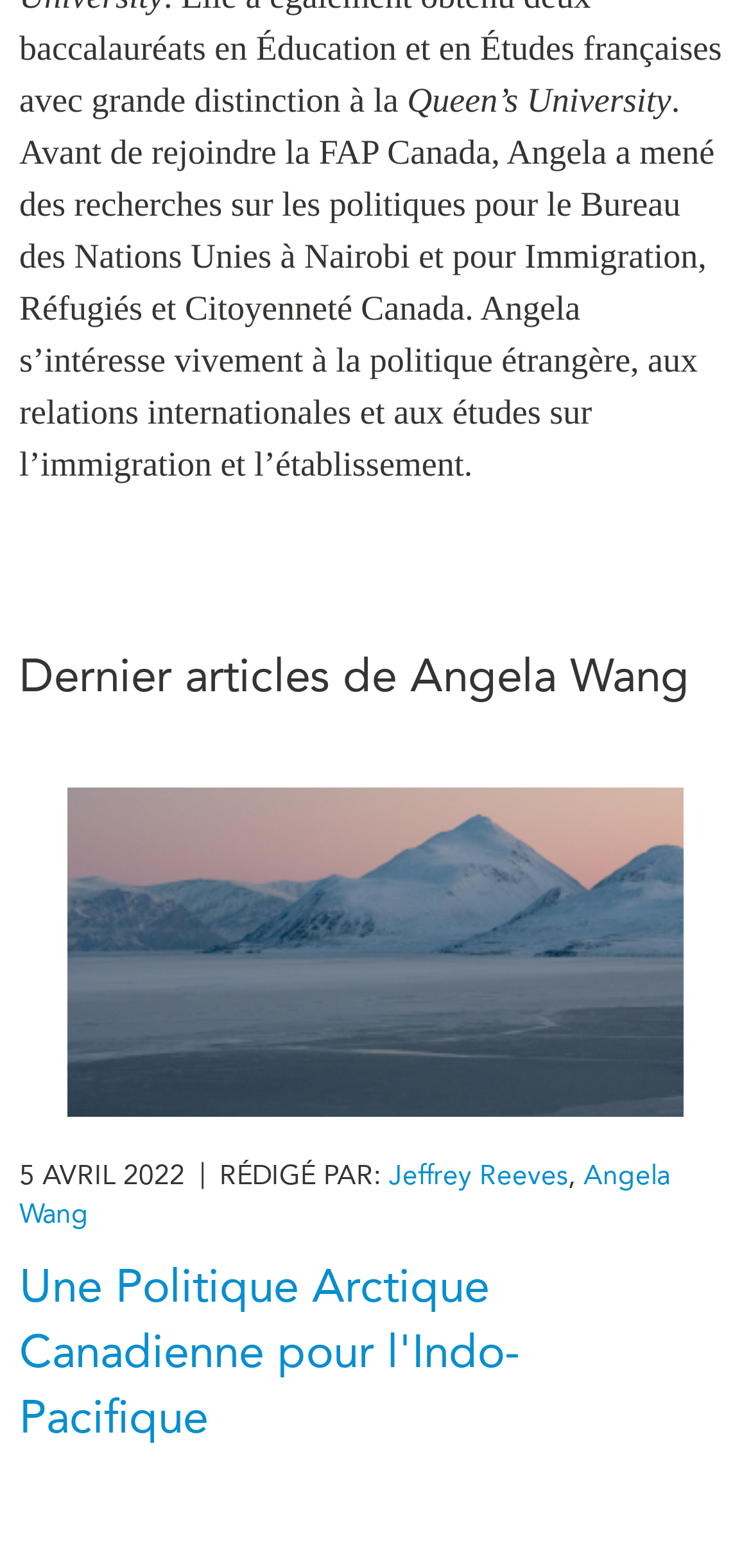What is the date of the latest article?
Please analyze the image and answer the question with as much detail as possible.

I looked for the date information of the latest article and found the date '5 AVRIL 2022' which is a StaticText element.